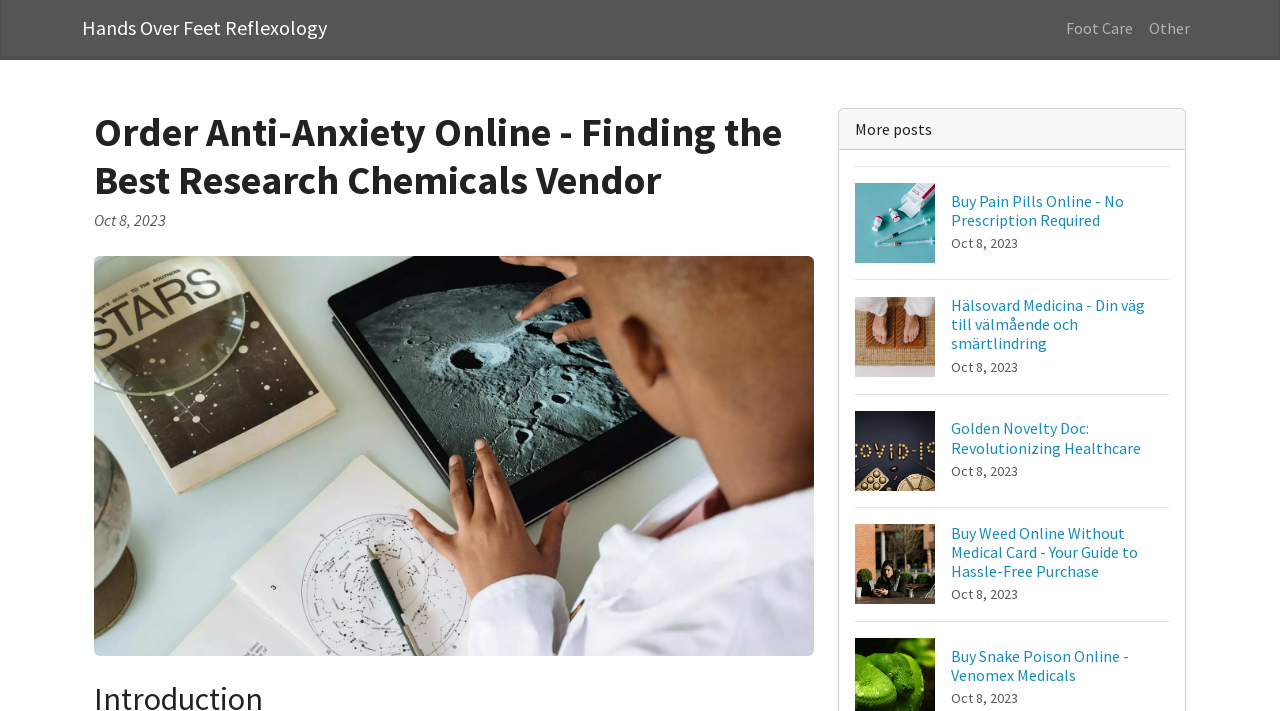Based on the element description Hands Over Feet Reflexology, identify the bounding box of the UI element in the given webpage screenshot. The coordinates should be in the format (top-left x, top-left y, bottom-right x, bottom-right y) and must be between 0 and 1.

[0.064, 0.011, 0.255, 0.068]